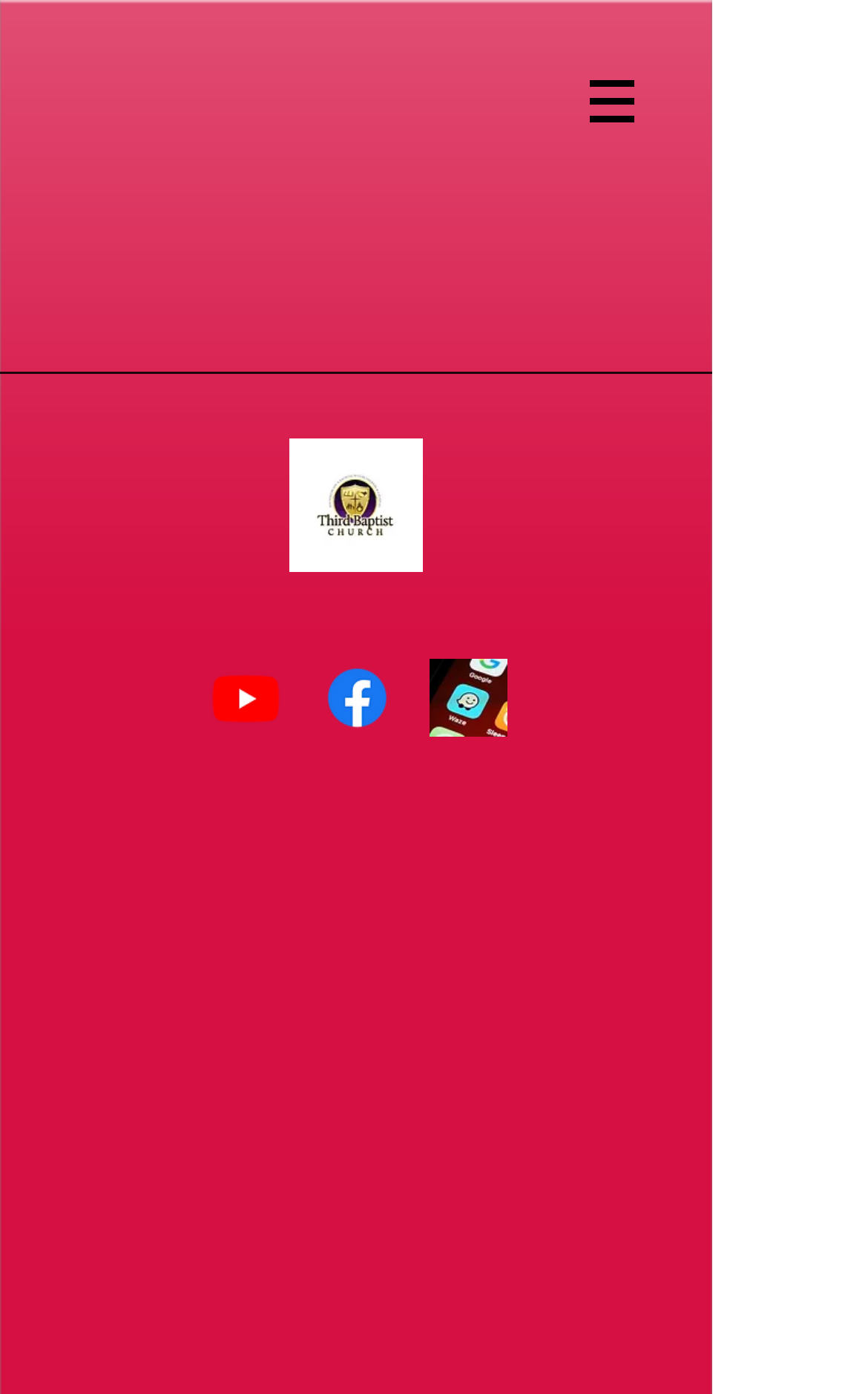Describe all the key features and sections of the webpage thoroughly.

The webpage is about the staff of Third Baptist Church. At the top right corner, there is a navigation menu labeled "Site" with a button that has a popup menu. The button is accompanied by a small image. Below the navigation menu, there is a logo of the church, which is an image with the text "Logo". 

On the left side of the page, there is a social bar with three links to the church's social media profiles: Youtube, Facebook, and Google Places. Each link is represented by an image with the corresponding social media platform's logo. The social bar is positioned near the middle of the page, slightly above the horizontal center.